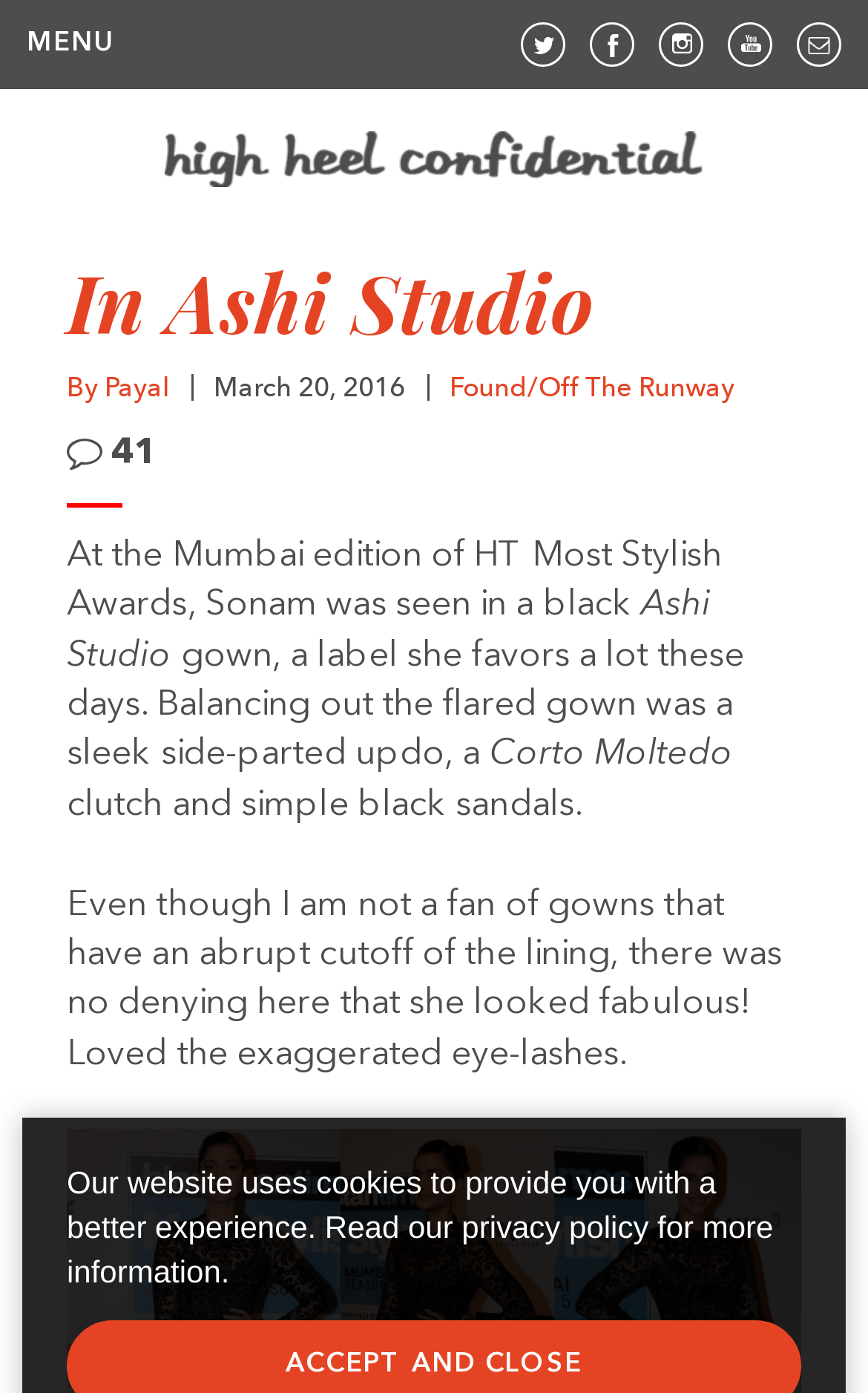Determine the main text heading of the webpage and provide its content.

In Ashi Studio